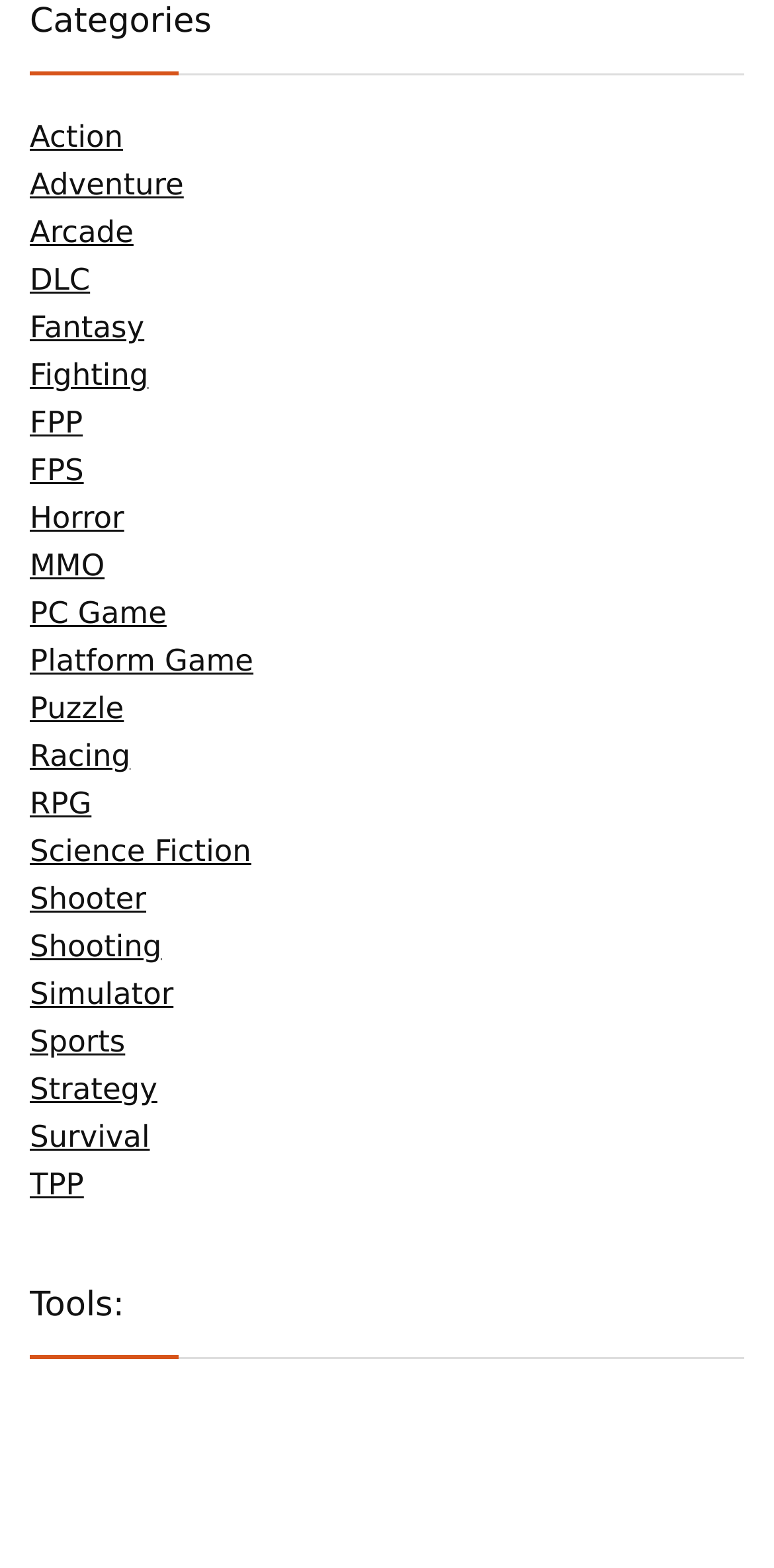Determine the bounding box coordinates of the section to be clicked to follow the instruction: "Browse Shooter games". The coordinates should be given as four float numbers between 0 and 1, formatted as [left, top, right, bottom].

[0.038, 0.562, 0.189, 0.585]